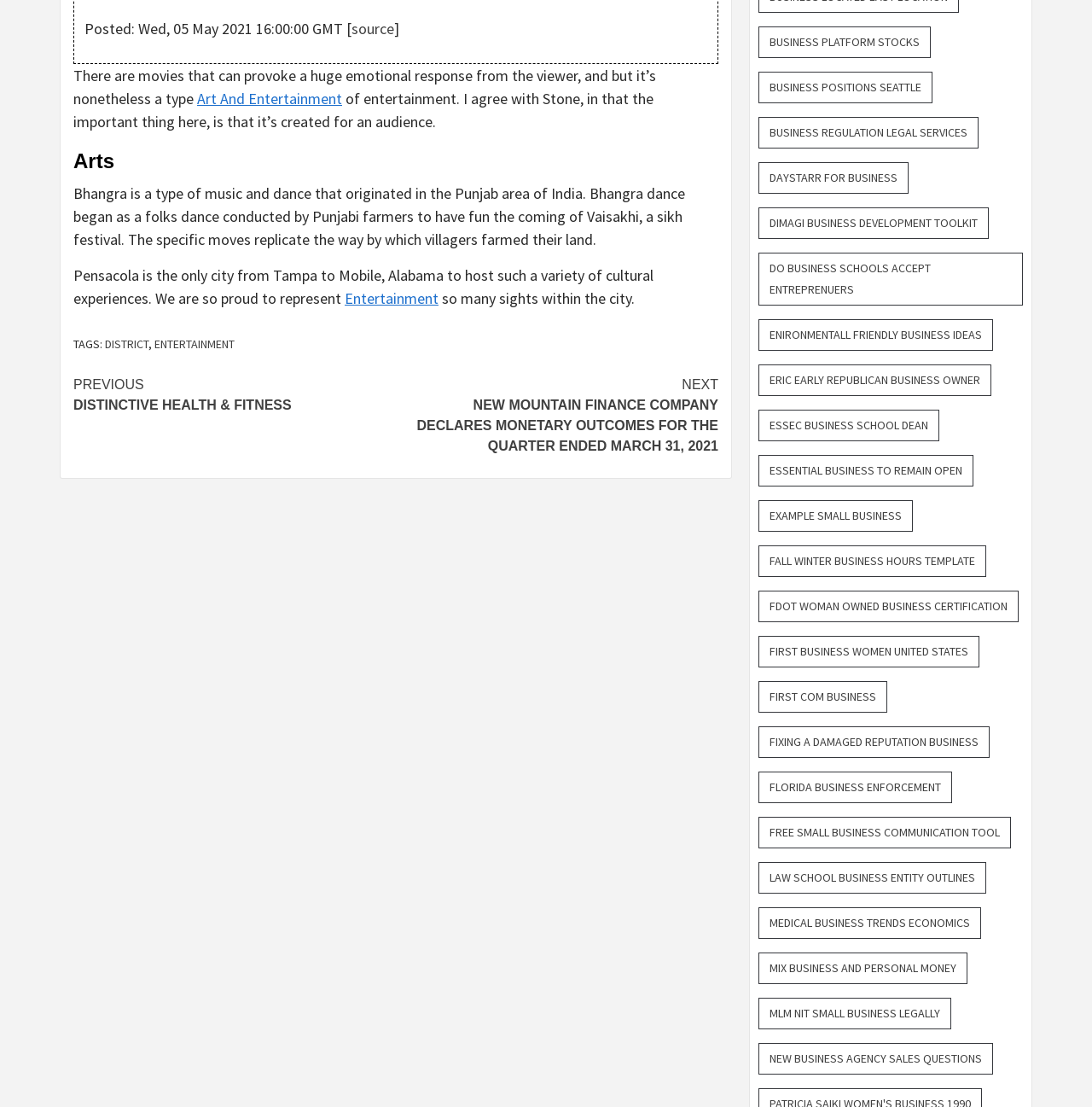Show me the bounding box coordinates of the clickable region to achieve the task as per the instruction: "Read more about 'Arts'".

[0.067, 0.136, 0.658, 0.156]